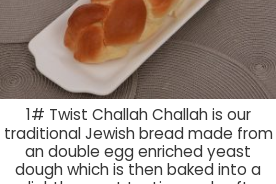Give a detailed account of the contents of the image.

The image features a beautifully arranged loaf of **Twist Challah**, a traditional Jewish bread that boasts a rich, slightly sweet flavor. This particular bread is crafted from a double egg enriched yeast dough, which gives it a soft and airy texture. The loaf is elegantly displayed on a white platter, emphasizing its golden-brown crust and fluffy interiors. Often enjoyed during special occasions and Shabbat dinners, this Challah is not only perfect for tearing and sharing but serves as an excellent base for delicious French toast. The accompanying description highlights its versatility, inviting you to savor this delightful bread in various culinary creations.